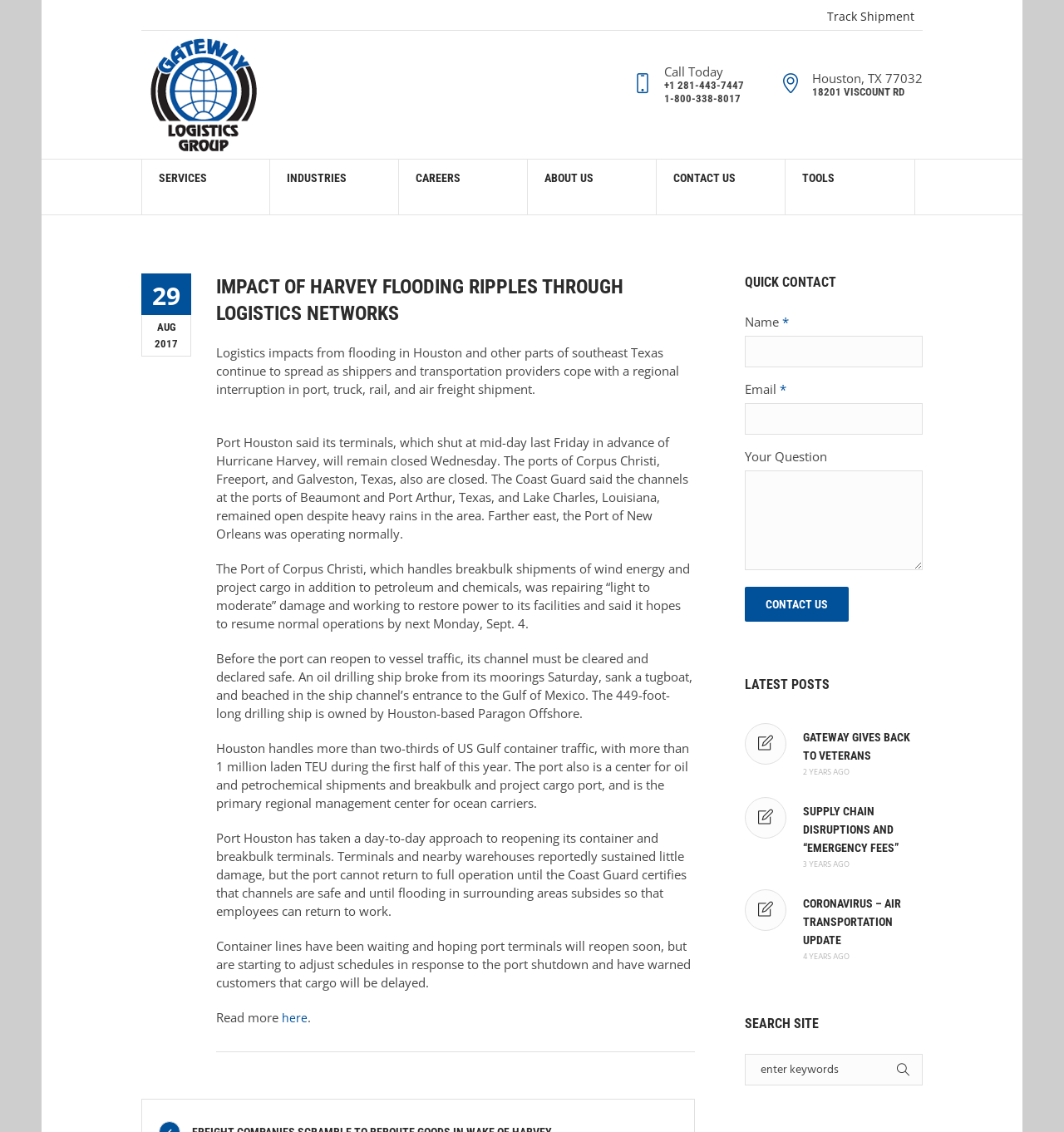Please identify the bounding box coordinates of the element I need to click to follow this instruction: "Contact us".

[0.617, 0.14, 0.738, 0.19]